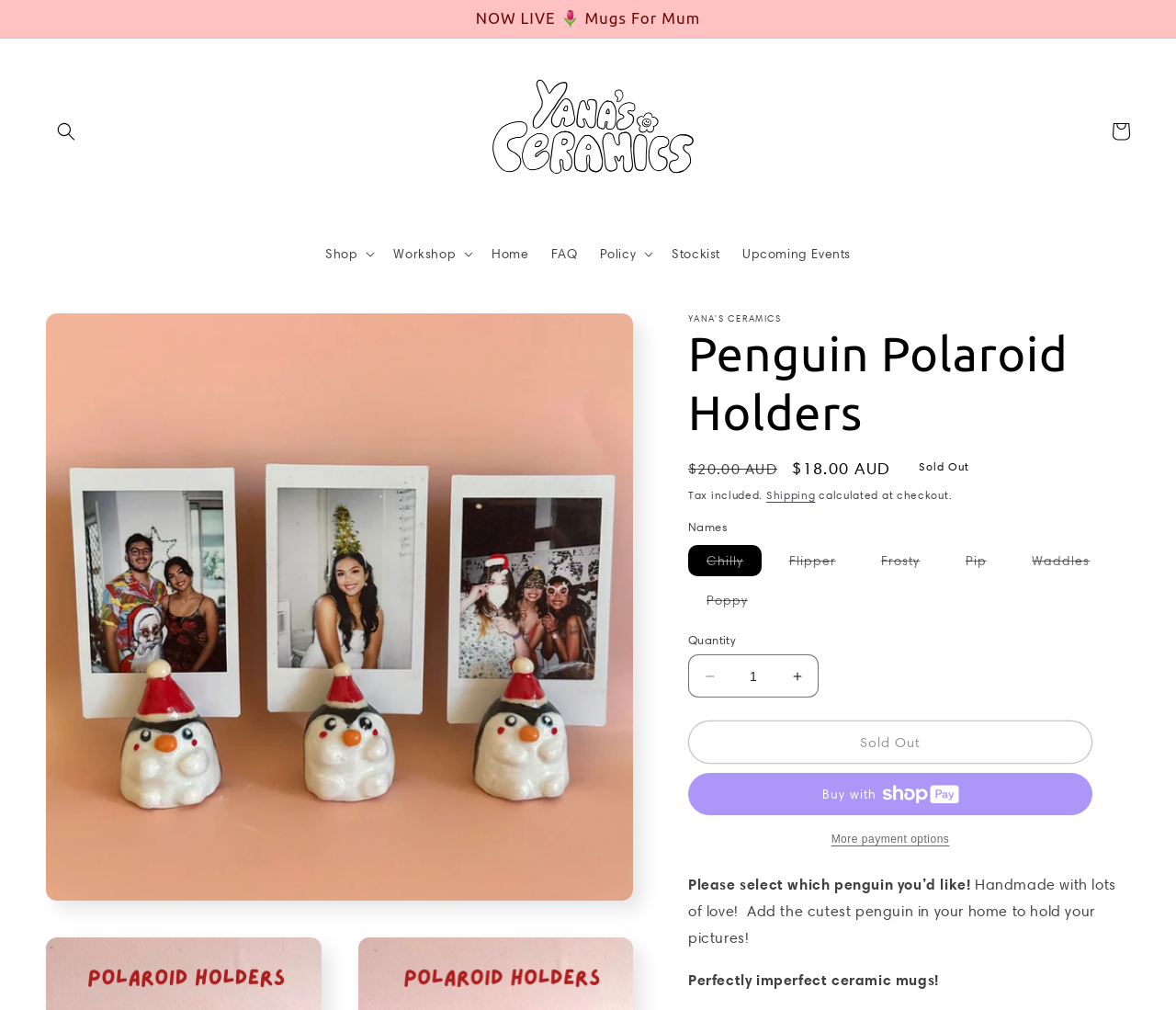Provide a one-word or brief phrase answer to the question:
What is the sale price of the product?

$18.00 AUD